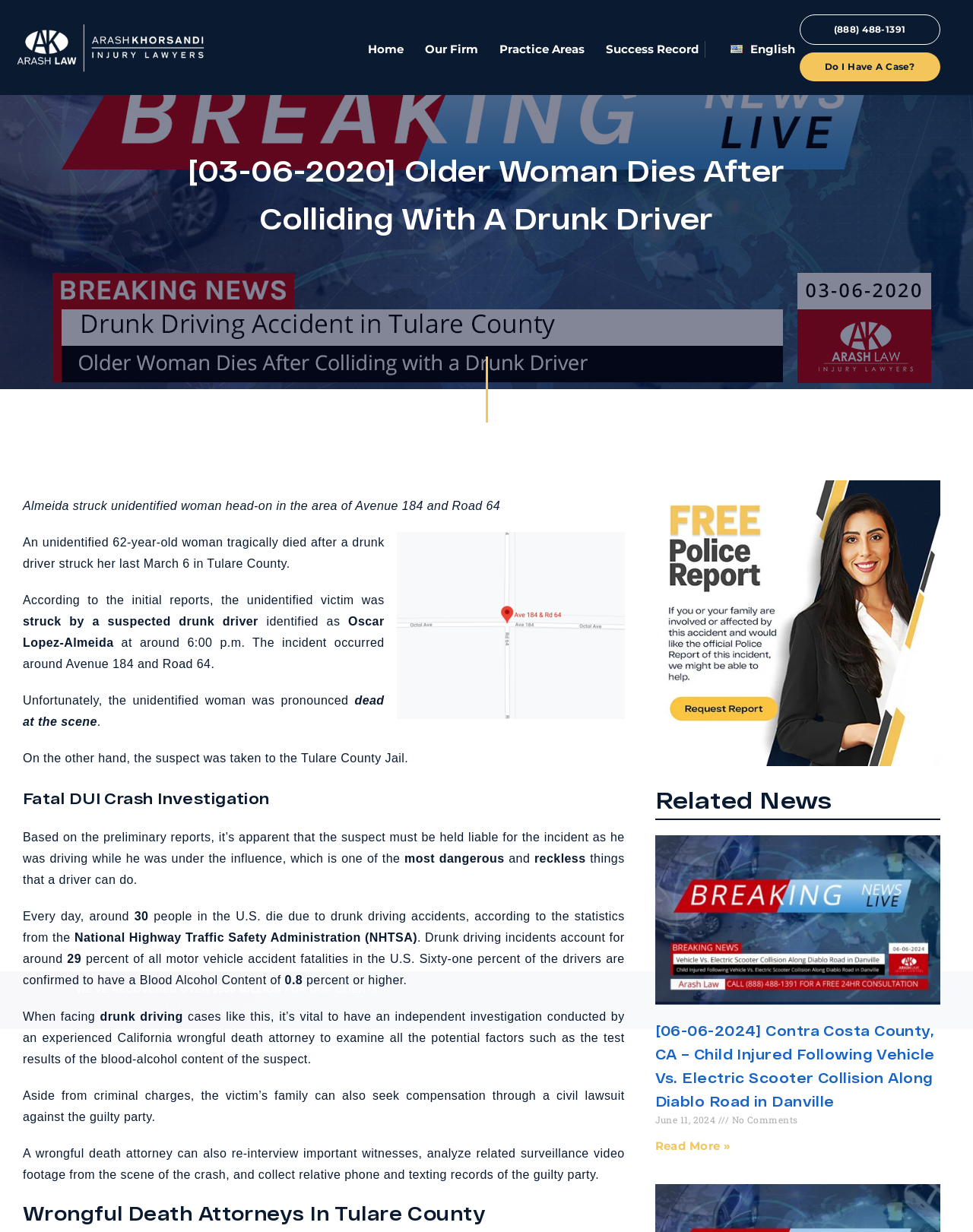Using the description: "Practice Areas", identify the bounding box of the corresponding UI element in the screenshot.

[0.514, 0.034, 0.601, 0.045]